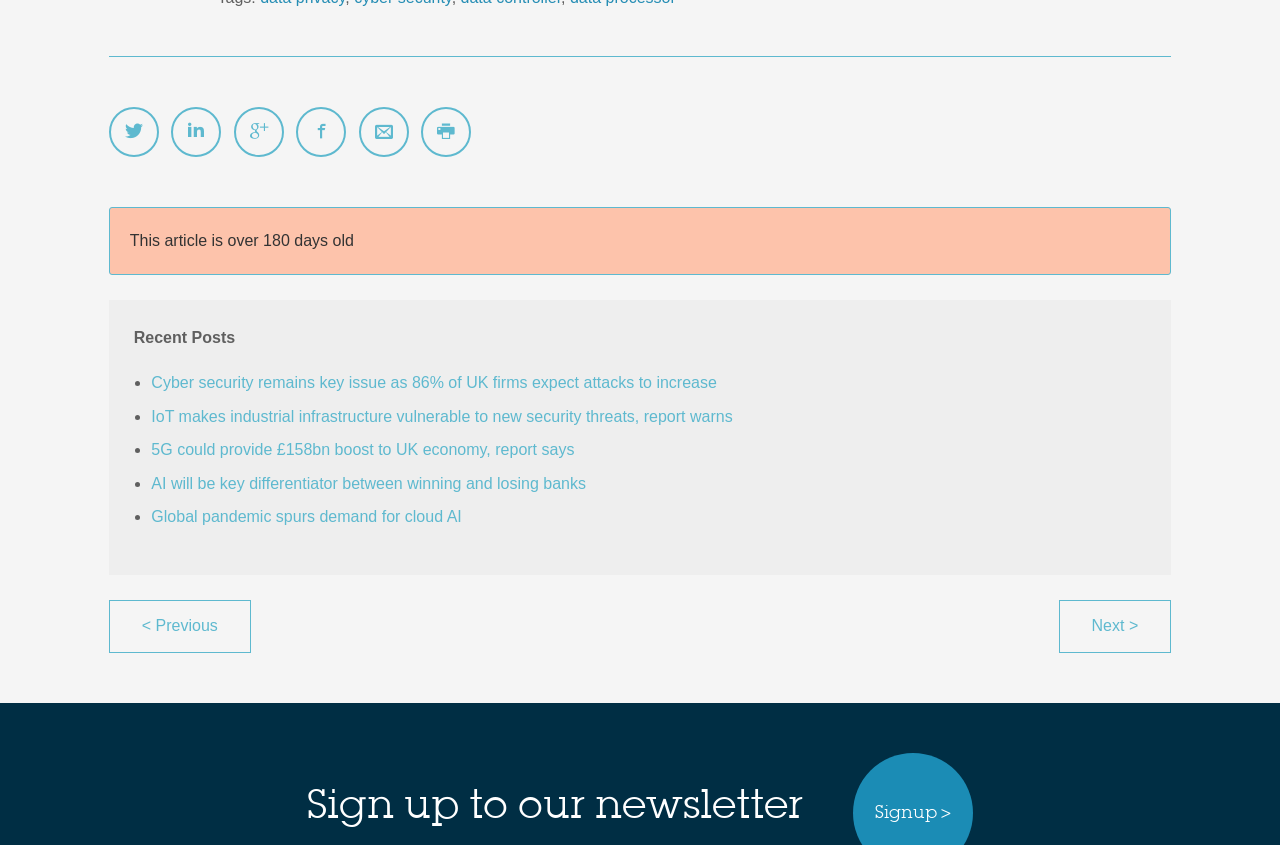Please find the bounding box for the following UI element description. Provide the coordinates in (top-left x, top-left y, bottom-right x, bottom-right y) format, with values between 0 and 1: Facebook

[0.231, 0.127, 0.271, 0.186]